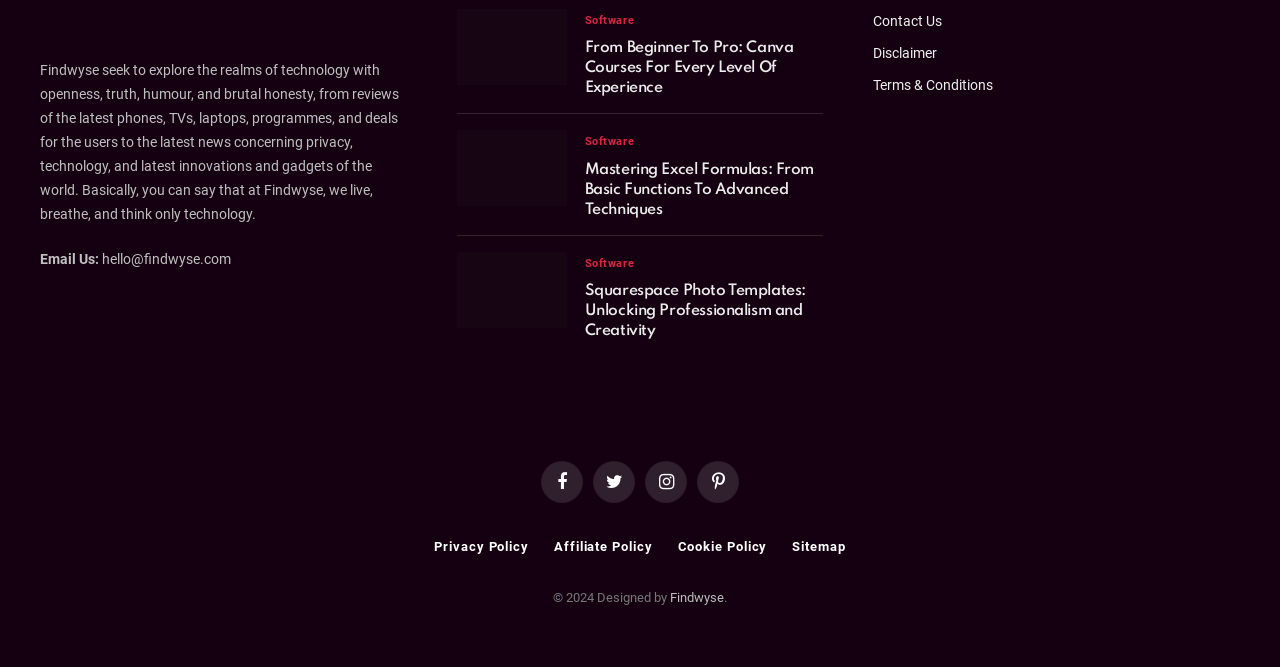How can users contact Findwyse?
Relying on the image, give a concise answer in one word or a brief phrase.

Email or contact us page